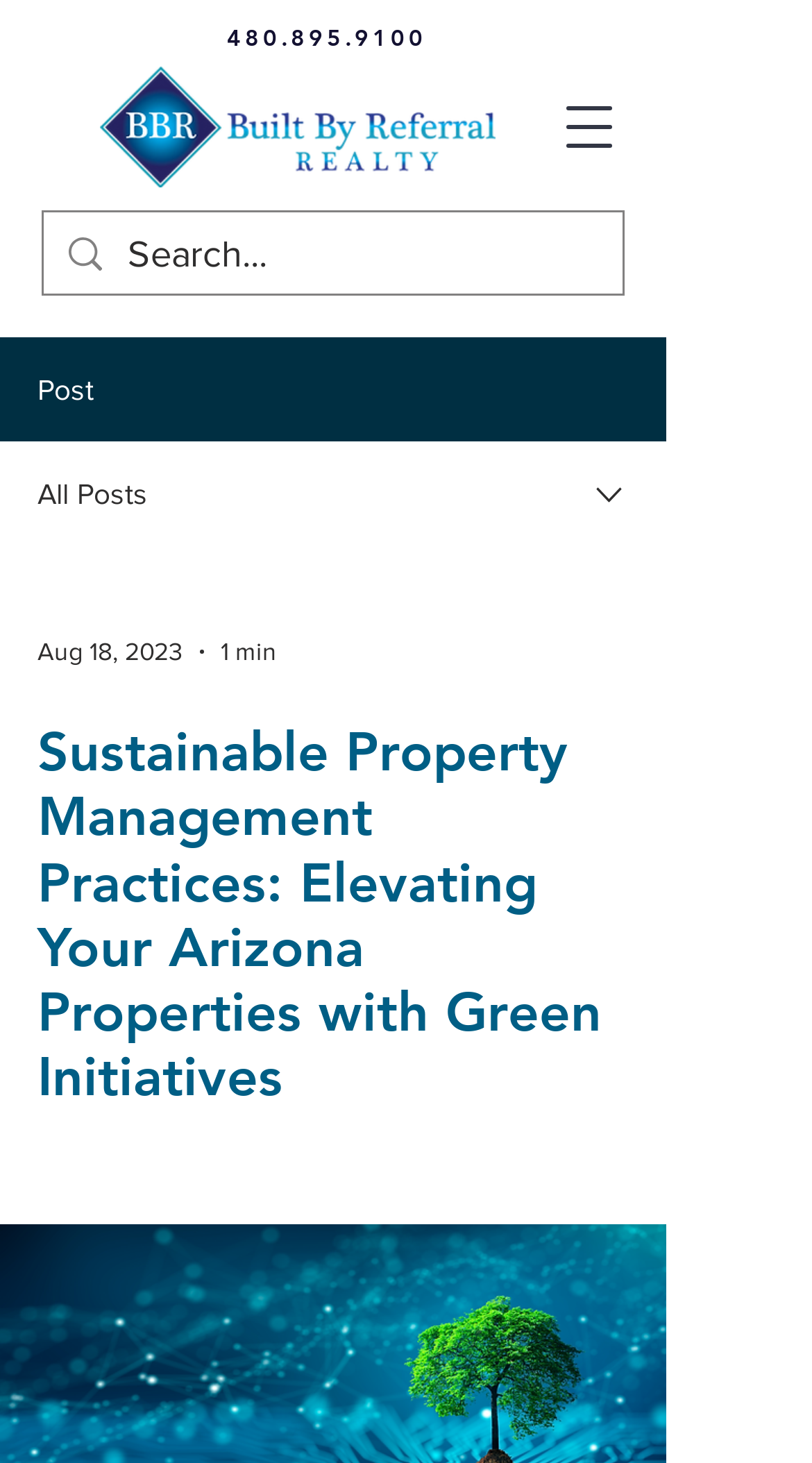Determine the main headline of the webpage and provide its text.

Sustainable Property Management Practices: Elevating Your Arizona Properties with Green Initiatives